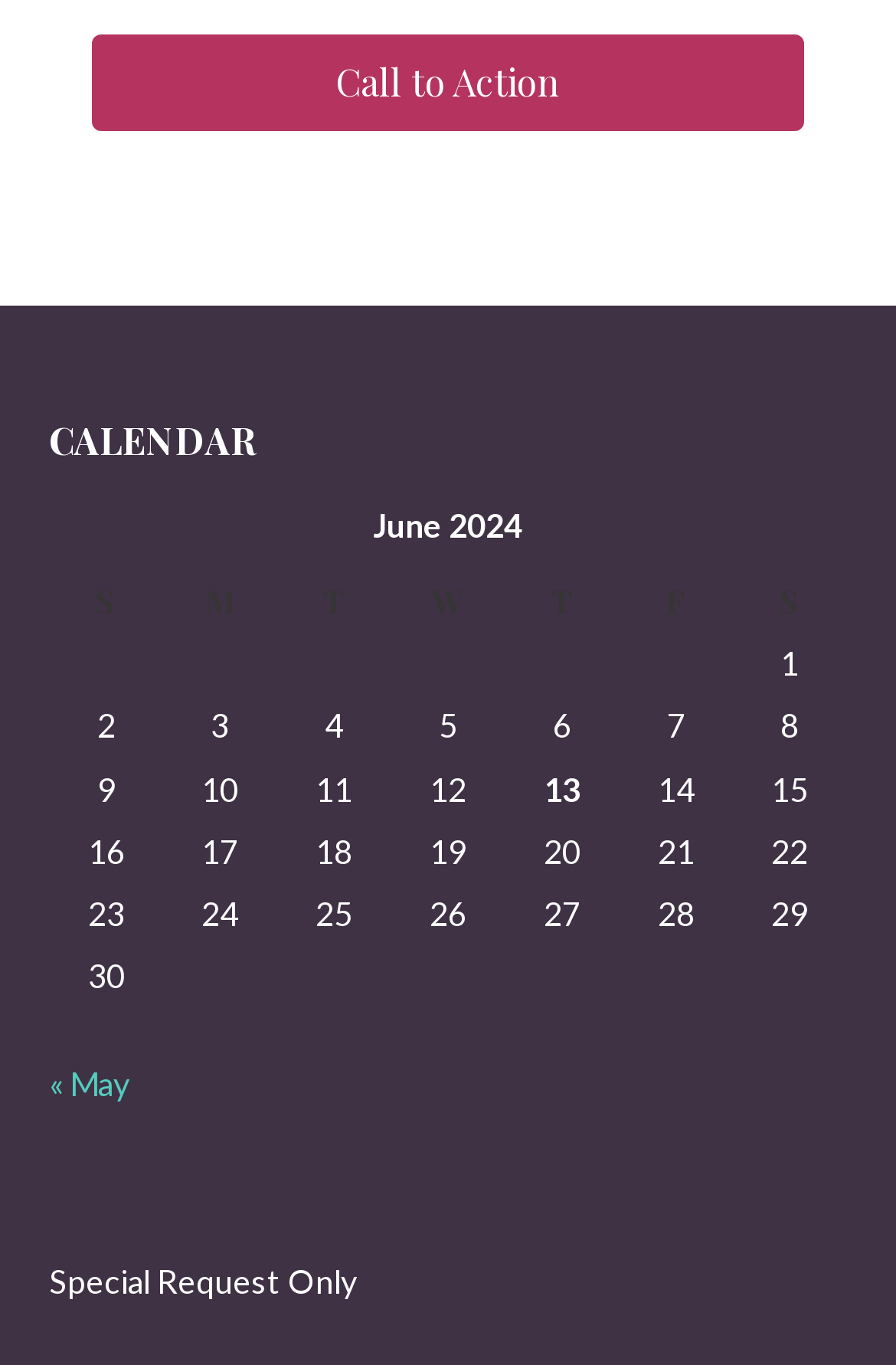How many days are displayed in the current month?
Answer the question with as much detail as possible.

The calendar table has 30 grid cells, each representing a day of the month, from 1 to 30.